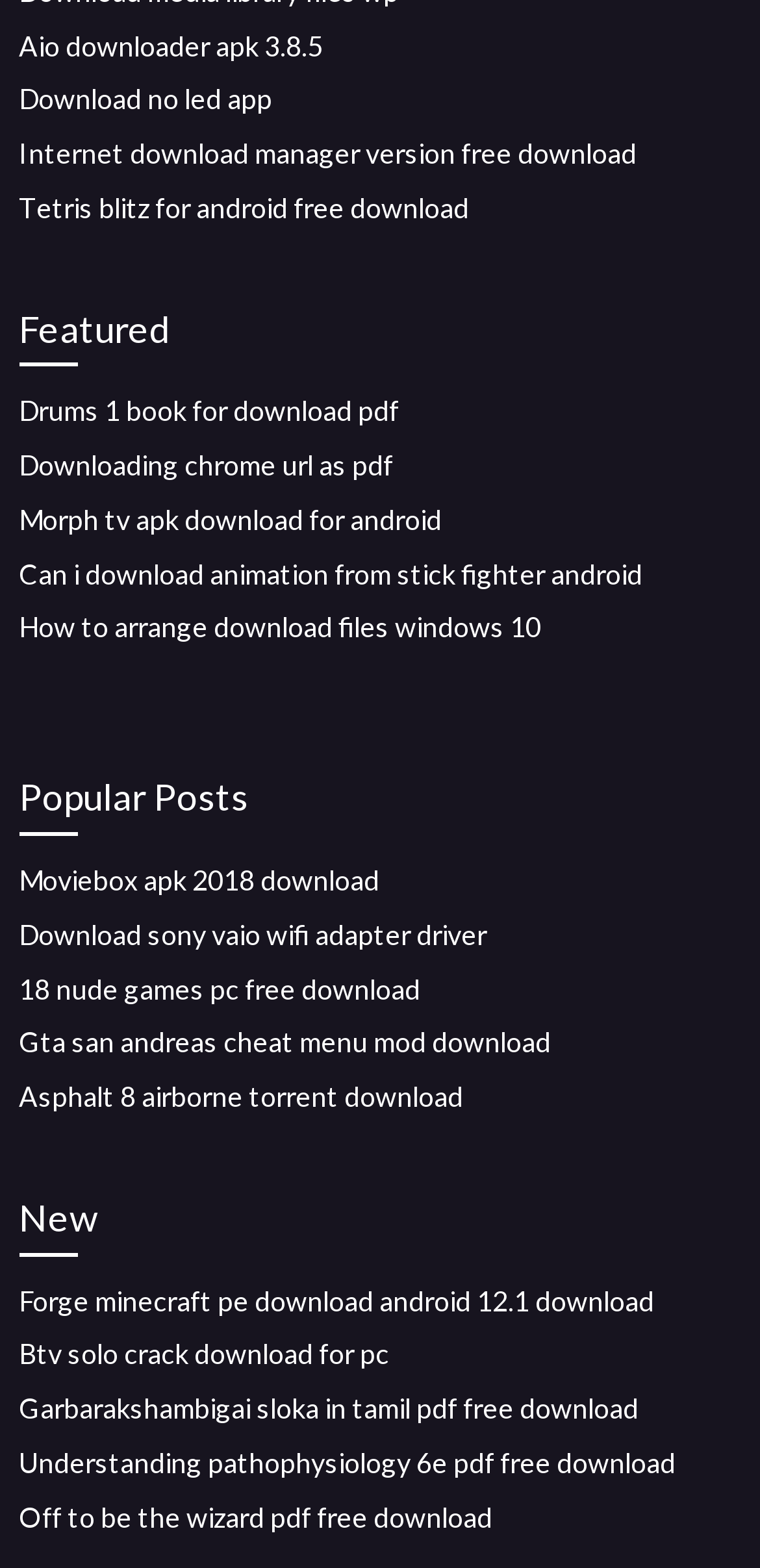Find the bounding box coordinates for the area you need to click to carry out the instruction: "Download Aio downloader apk 3.8.5". The coordinates should be four float numbers between 0 and 1, indicated as [left, top, right, bottom].

[0.025, 0.018, 0.425, 0.039]